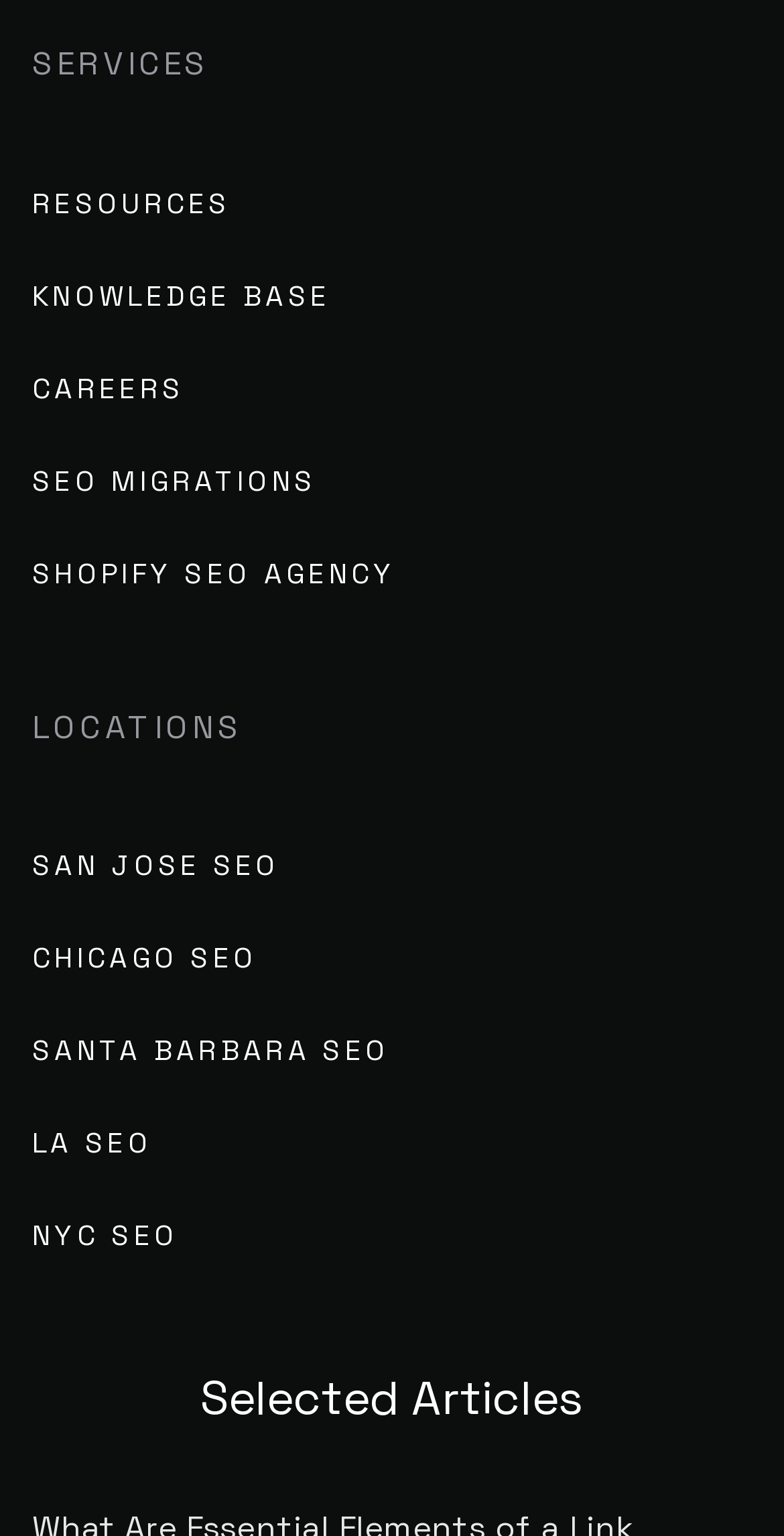What type of agency is mentioned?
Give a detailed and exhaustive answer to the question.

One of the links under the 'SERVICES' heading specifically mentions a 'Shopify SEO agency', indicating that the agency specializes in providing SEO services for Shopify platforms.